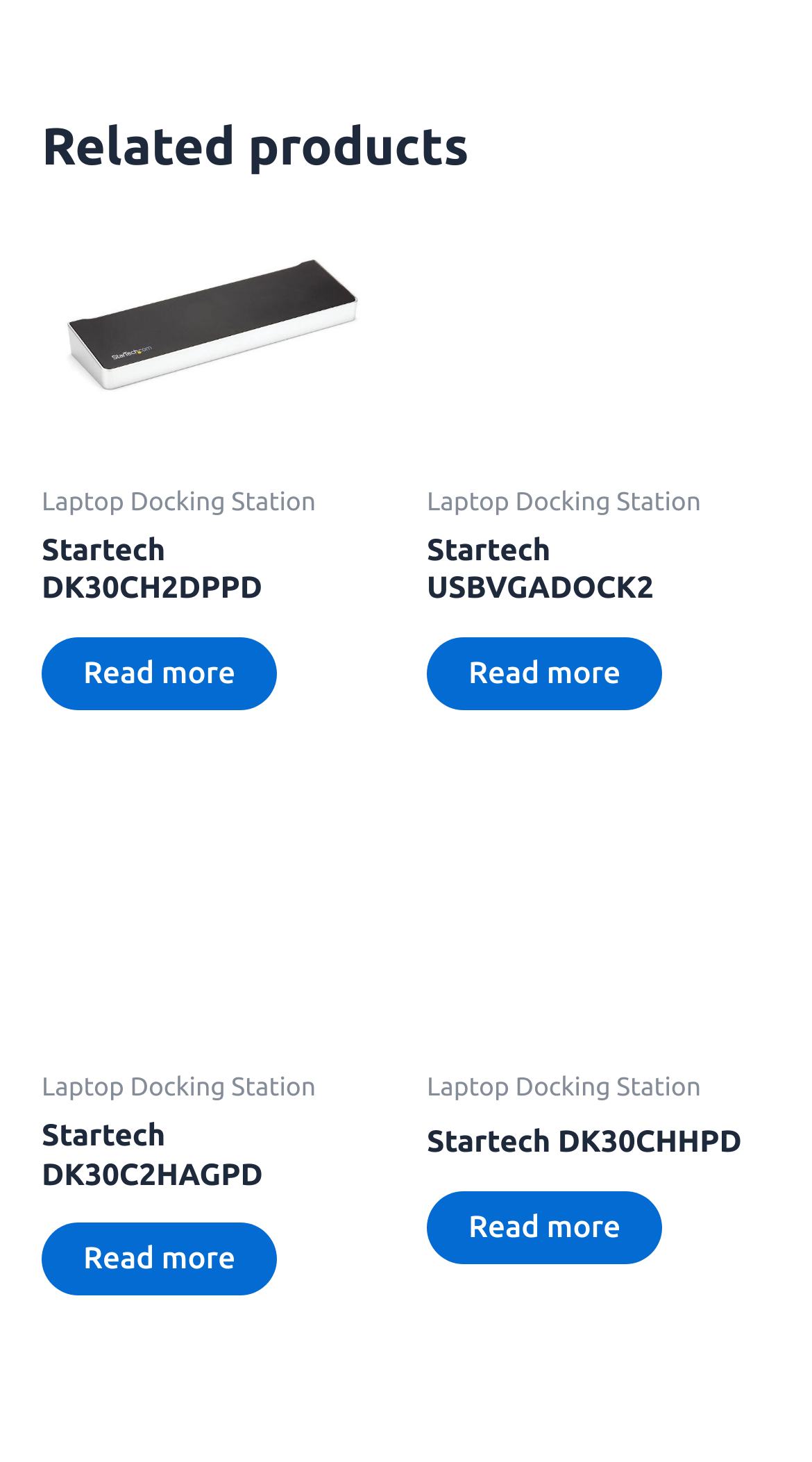Please indicate the bounding box coordinates of the element's region to be clicked to achieve the instruction: "Click on the link to read more about Startech DK30CH2DPPD". Provide the coordinates as four float numbers between 0 and 1, i.e., [left, top, right, bottom].

[0.051, 0.436, 0.341, 0.485]